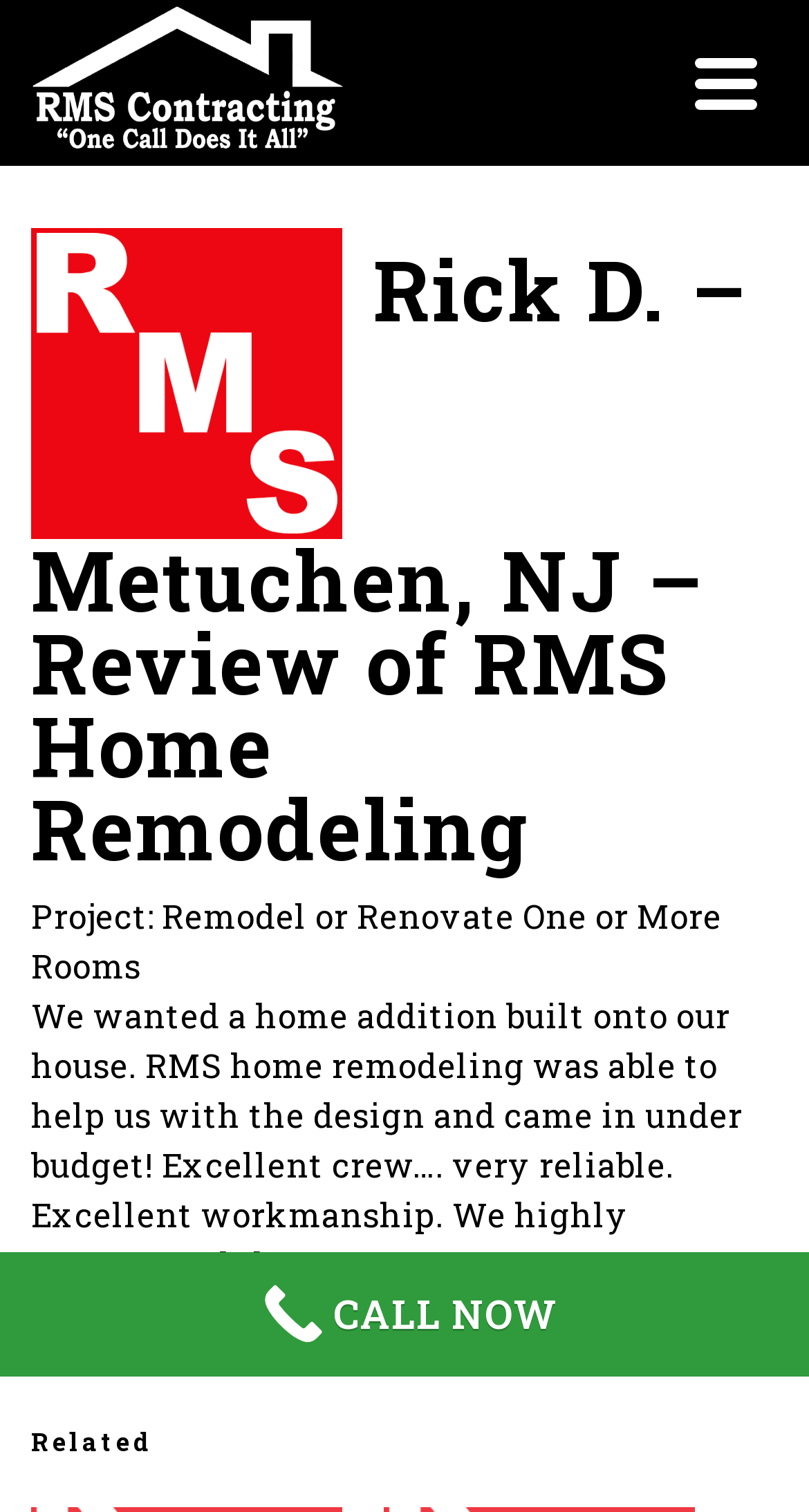What is the sentiment of the review?
Please give a detailed and elaborate answer to the question based on the image.

The review mentions 'Excellent crew…. very reliable. Excellent workmanship. We highly recommend them.' which indicates a positive sentiment towards RMS Home Remodeling.